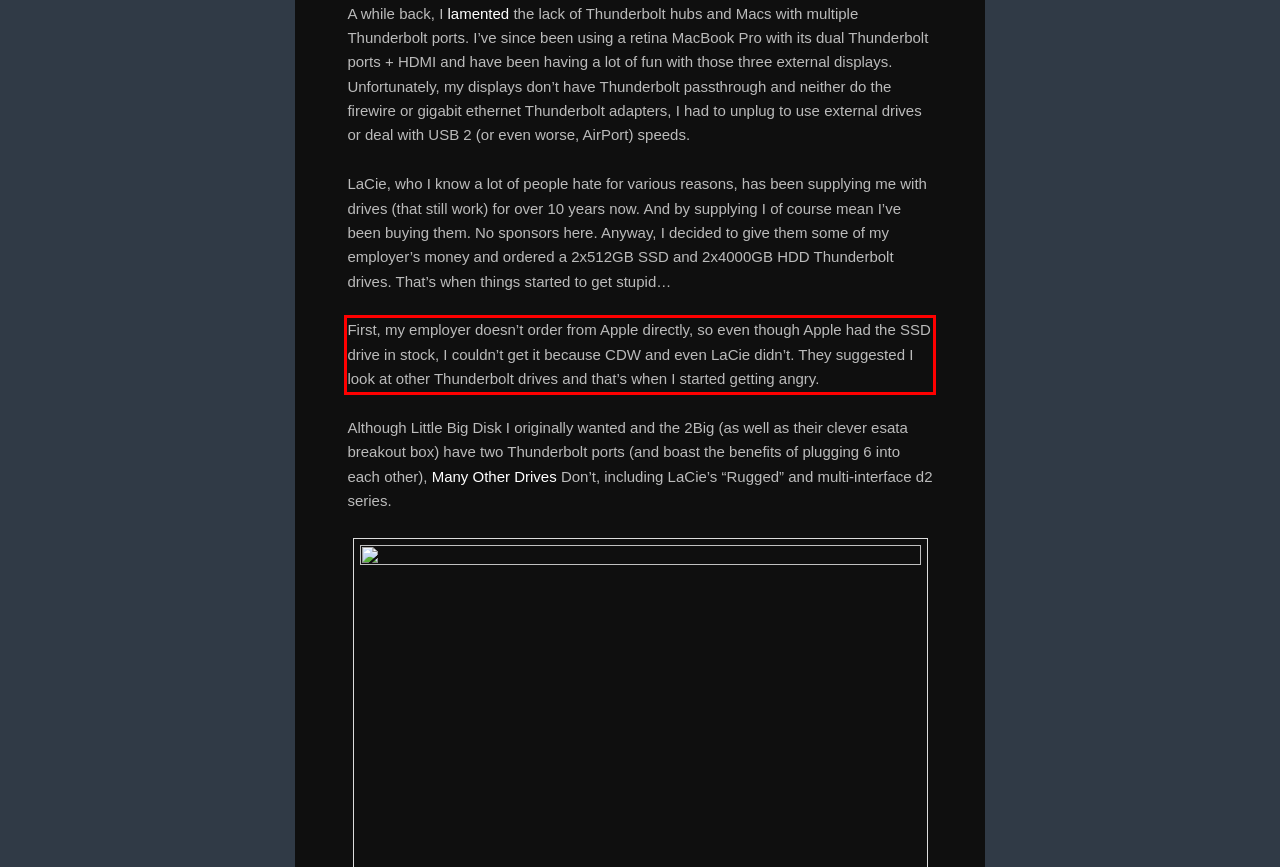With the provided screenshot of a webpage, locate the red bounding box and perform OCR to extract the text content inside it.

First, my employer doesn’t order from Apple directly, so even though Apple had the SSD drive in stock, I couldn’t get it because CDW and even LaCie didn’t. They suggested I look at other Thunderbolt drives and that’s when I started getting angry.